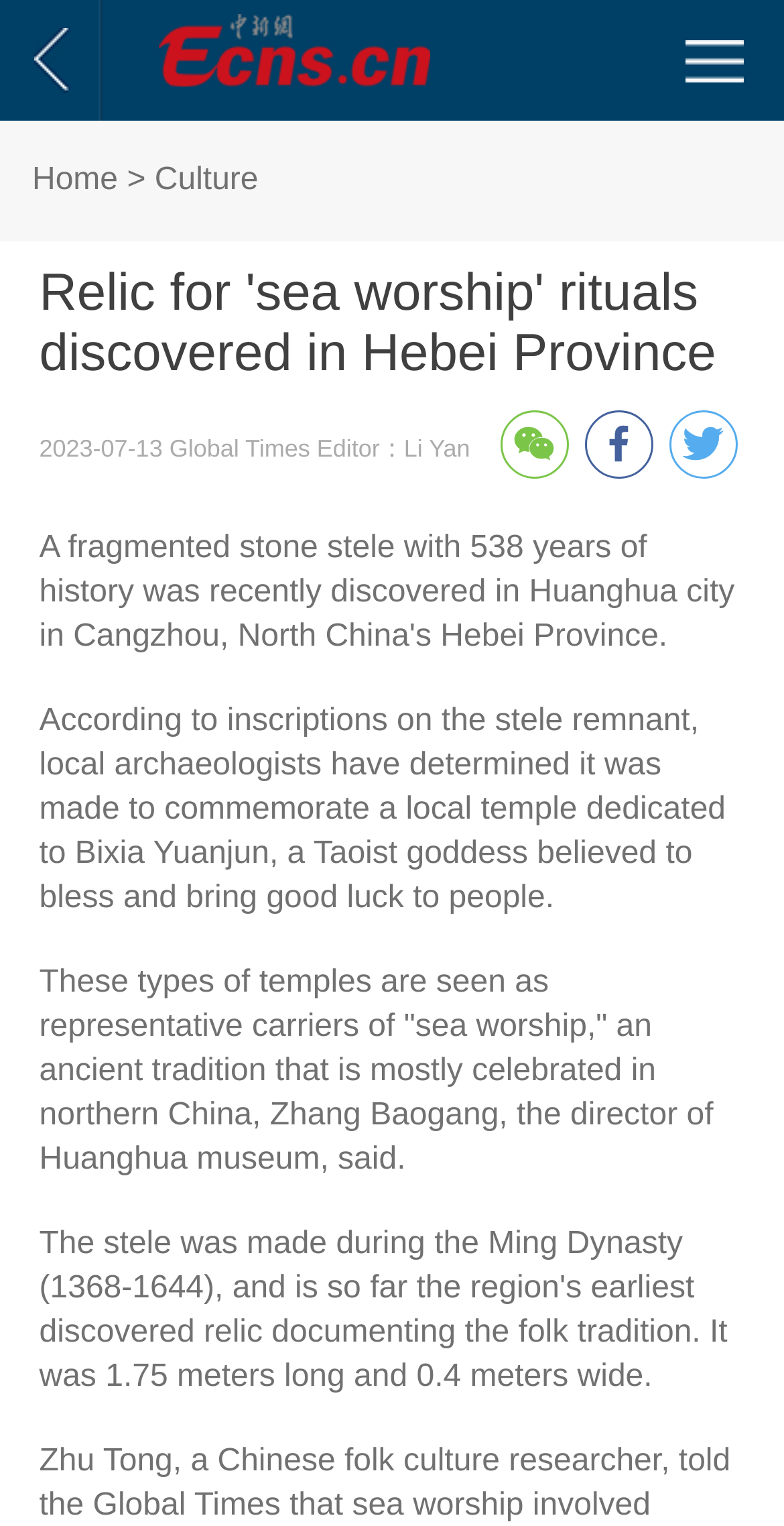Who is the editor of the article?
Please give a detailed and elaborate answer to the question based on the image.

I found the editor's name by looking at the text 'Editor：Li Yan' which is located below the date of the article and above the article content.